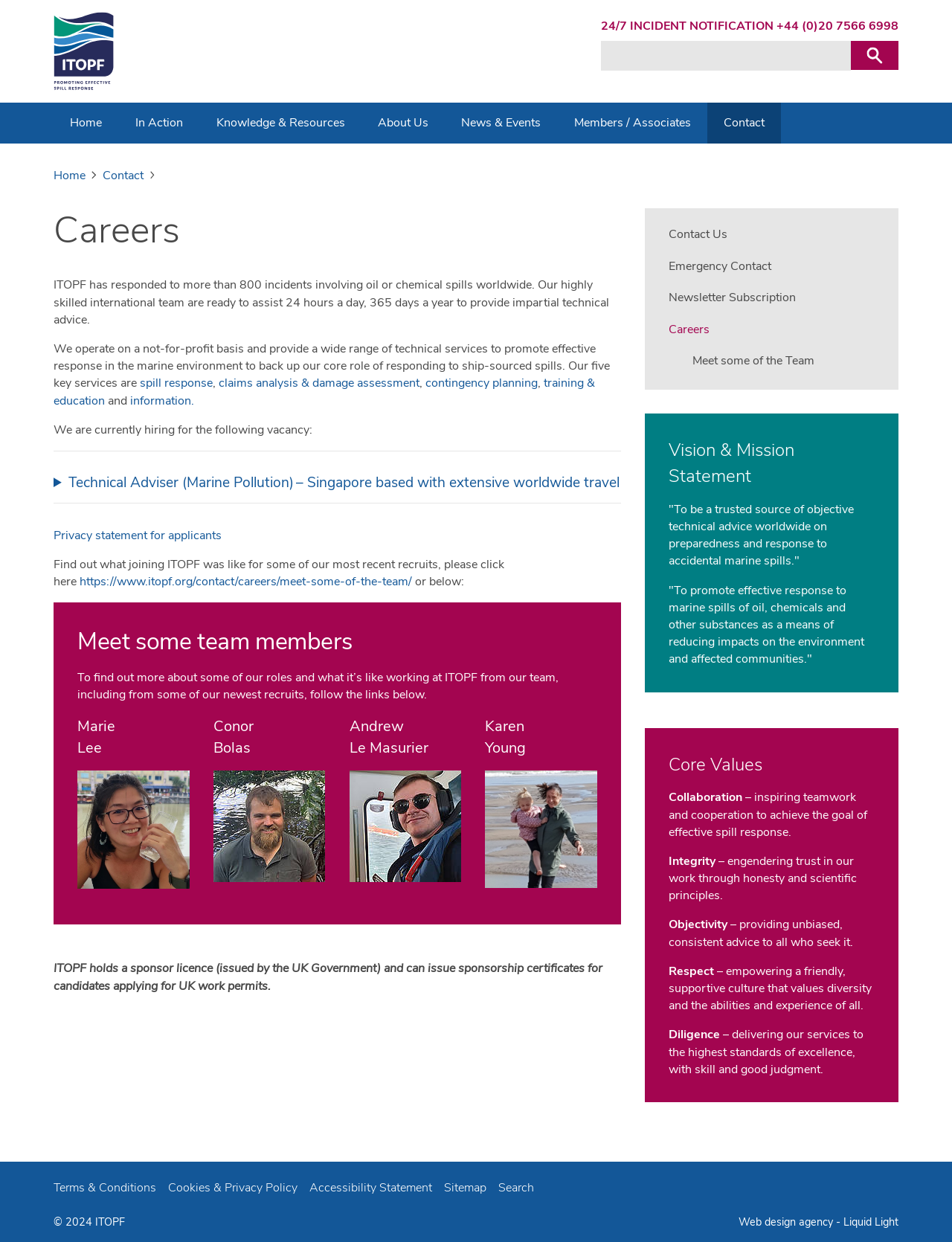Please determine the bounding box coordinates of the clickable area required to carry out the following instruction: "Learn about spill response". The coordinates must be four float numbers between 0 and 1, represented as [left, top, right, bottom].

[0.147, 0.302, 0.223, 0.315]